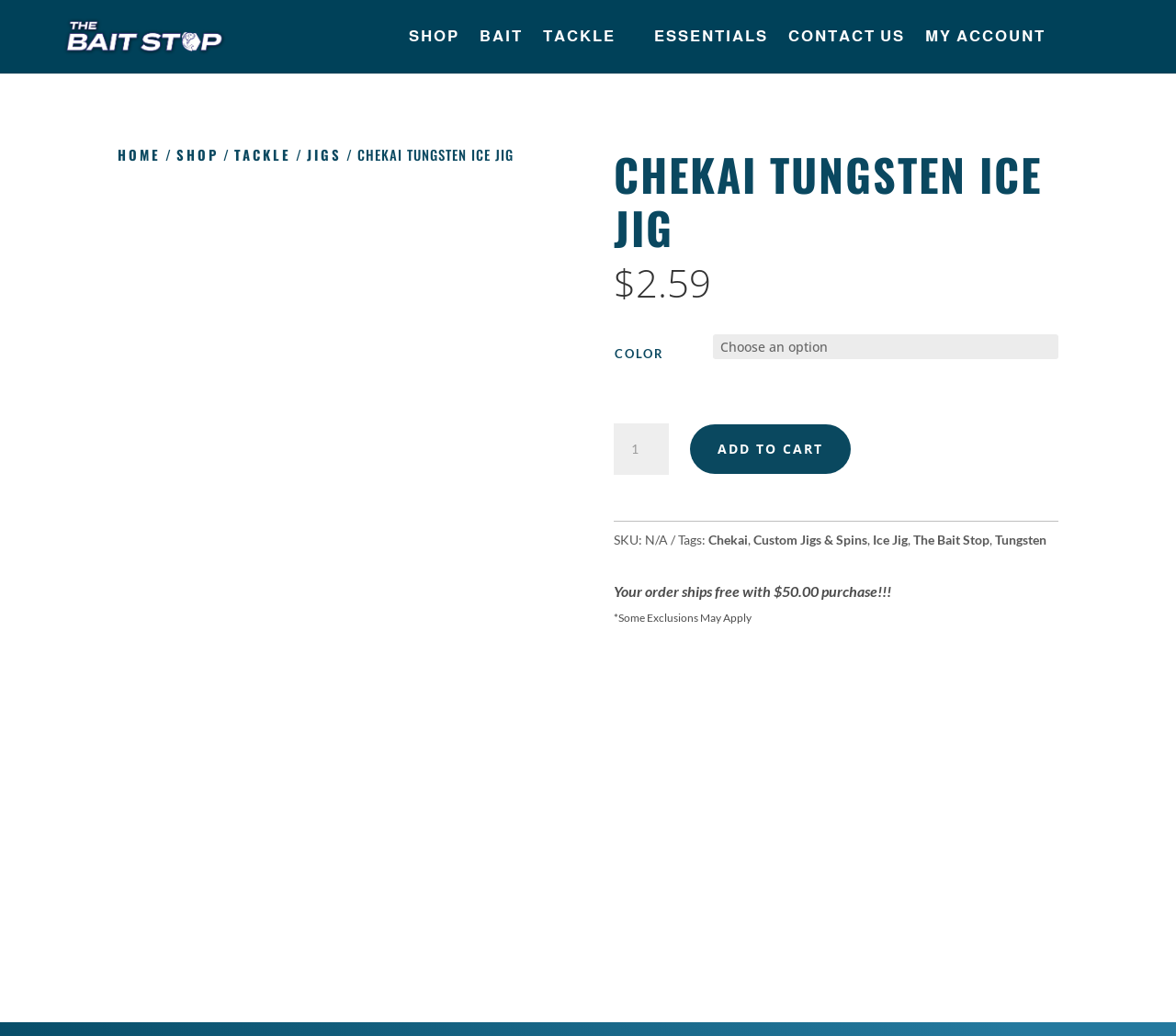What is the purpose of the button below the product description?
Using the image as a reference, answer the question with a short word or phrase.

ADD TO CART